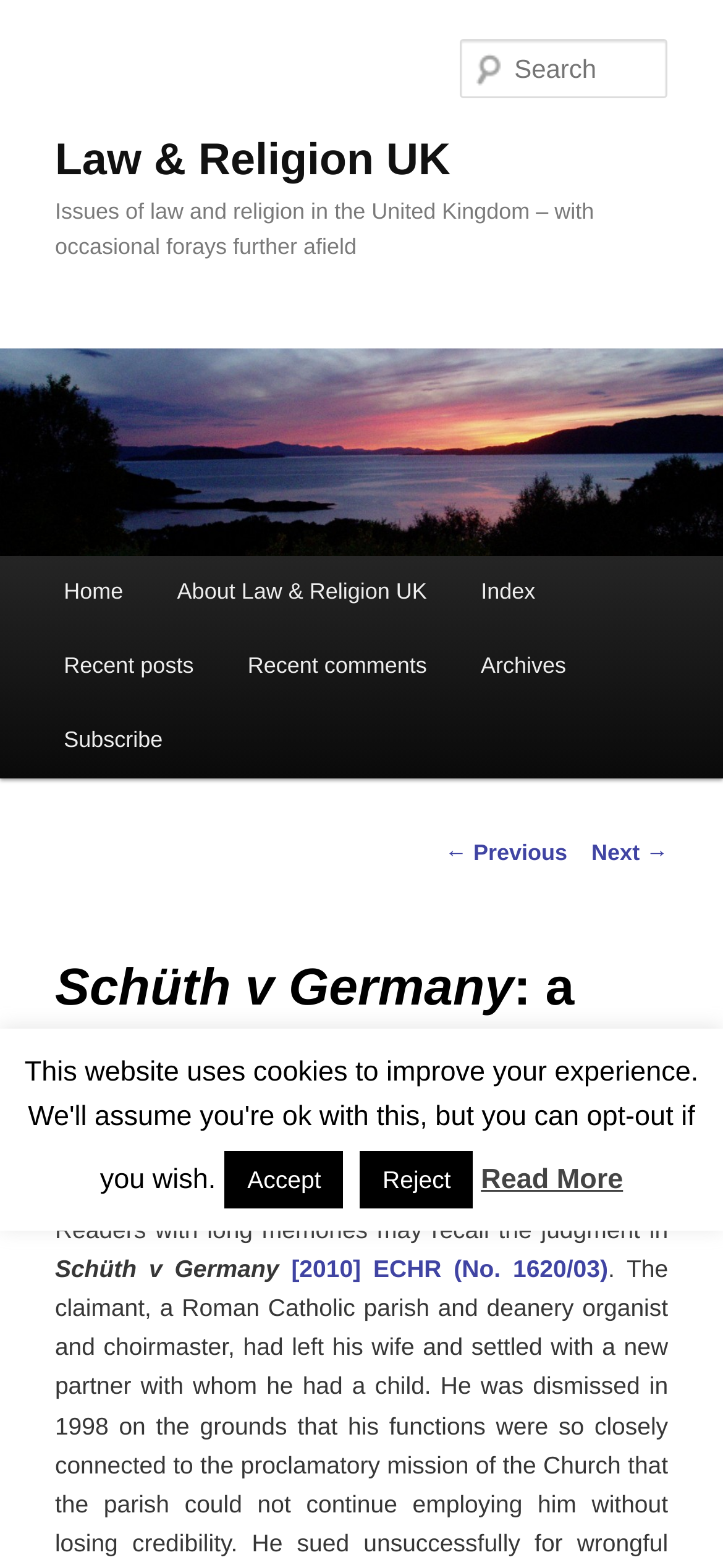What is the topic of the current post?
With the help of the image, please provide a detailed response to the question.

The topic of the current post can be found in the heading element with the text 'Schüth v Germany: a footnote' which is located in the main content area of the webpage.